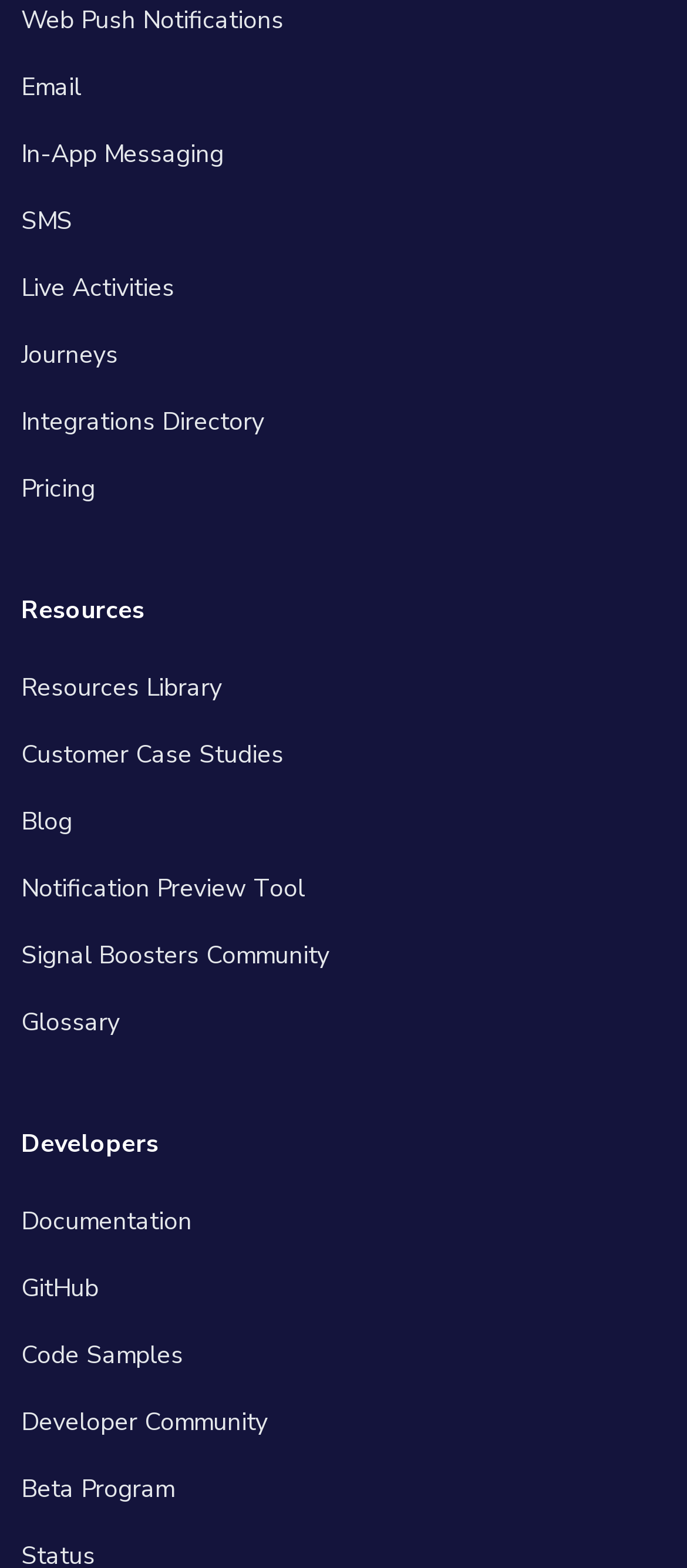Locate the bounding box of the UI element based on this description: "Signal Boosters Community". Provide four float numbers between 0 and 1 as [left, top, right, bottom].

[0.031, 0.598, 0.479, 0.622]